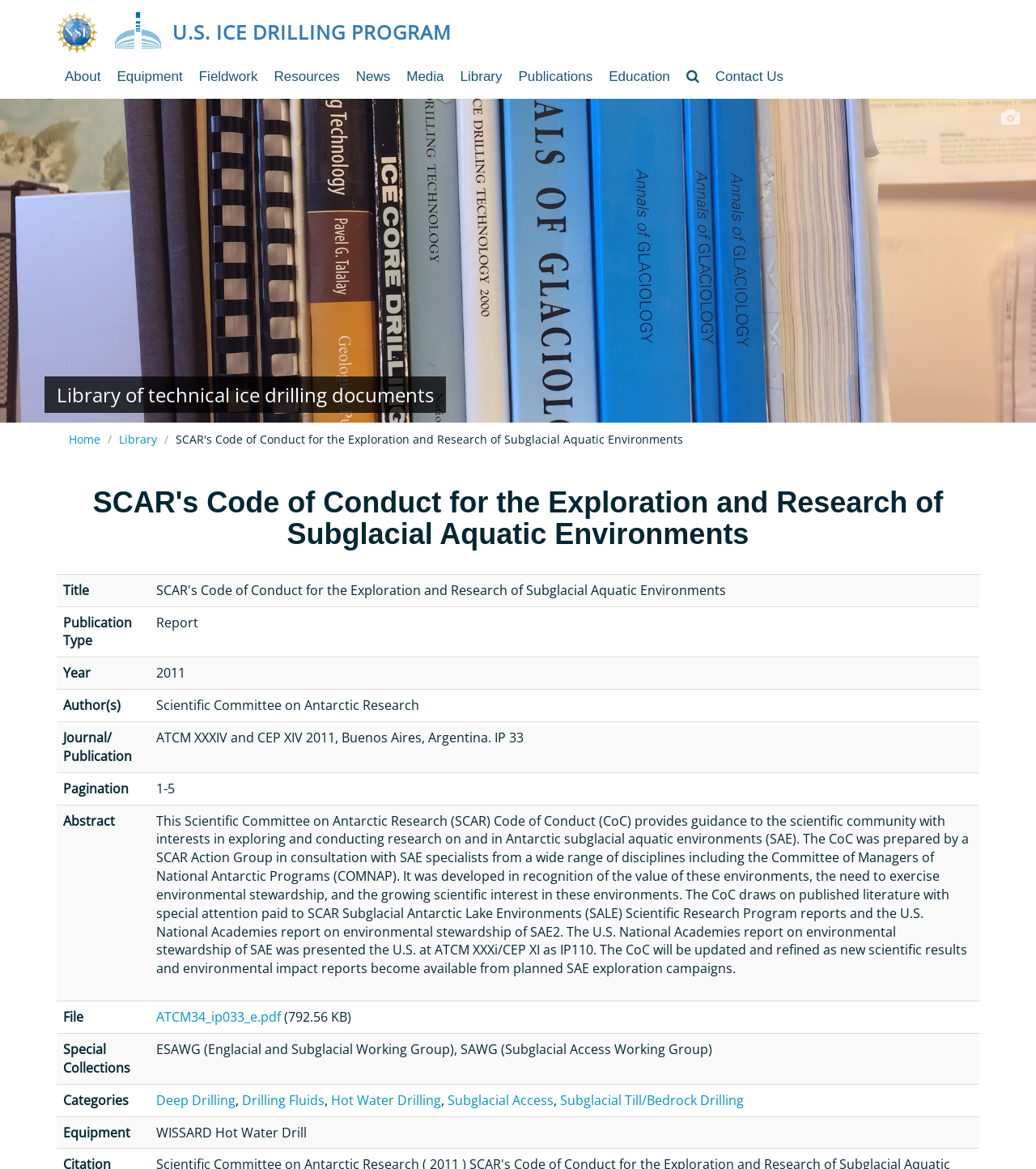Please provide a comprehensive response to the question based on the details in the image: What is the title of the document?

I found the title of the document by looking at the heading element with the text 'SCAR's Code of Conduct for the Exploration and Research of Subglacial Aquatic Environments' which is a child element of the 'Home / Library / SCAR's Code of Conduct...' heading.